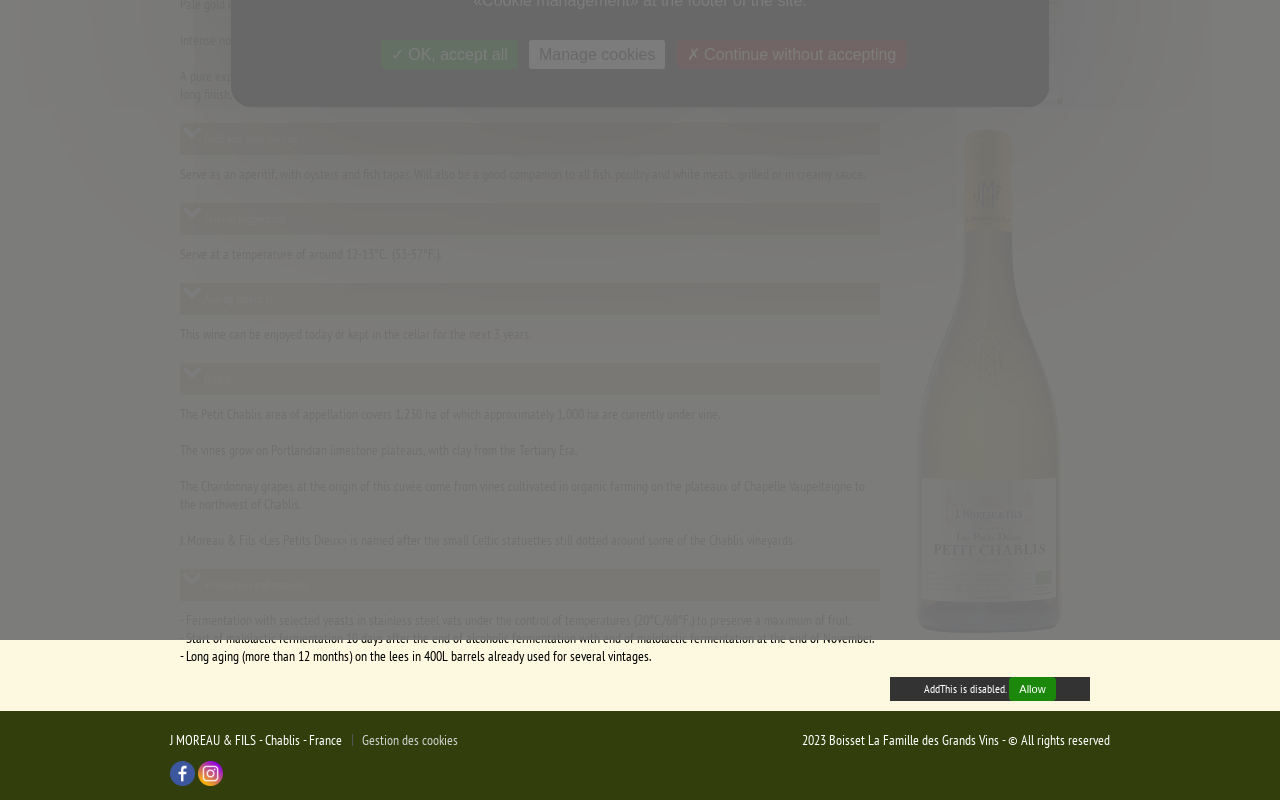Using the format (top-left x, top-left y, bottom-right x, bottom-right y), and given the element description, identify the bounding box coordinates within the screenshot: parent_node: AddThis is disabled. Allow

[0.688, 0.811, 0.859, 0.833]